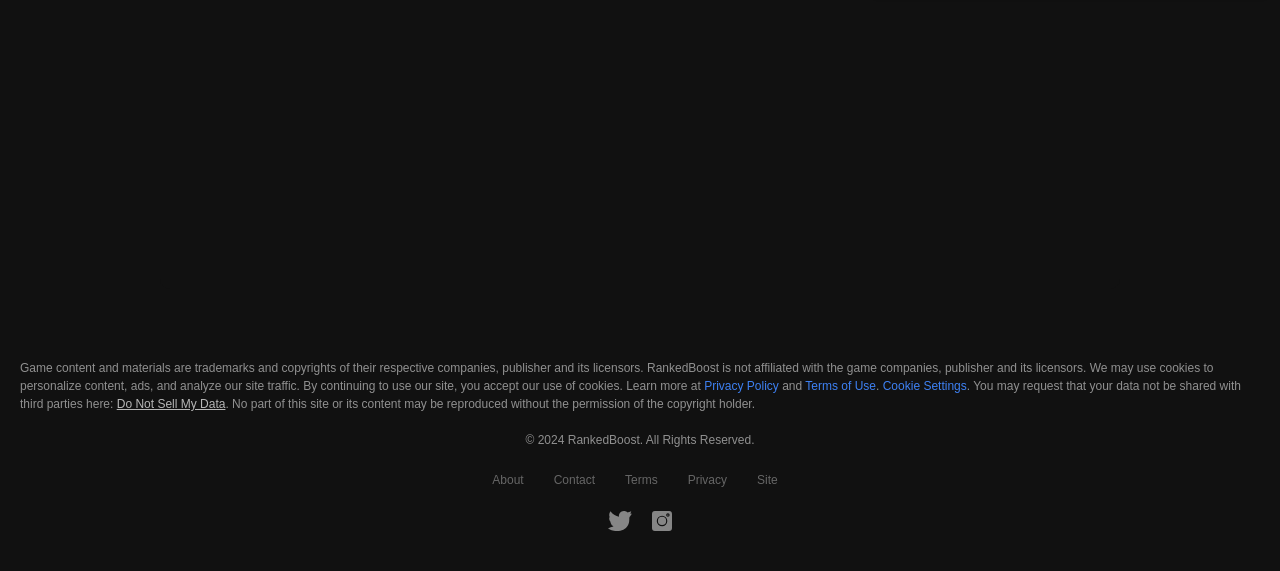How many social media links are there at the bottom of the webpage?
Answer the question with a detailed and thorough explanation.

I counted the number of social media links by looking at the link elements with the text 'RankedBoost Twitter' and 'RankedBoost Instagram' located at the bottom of the webpage.